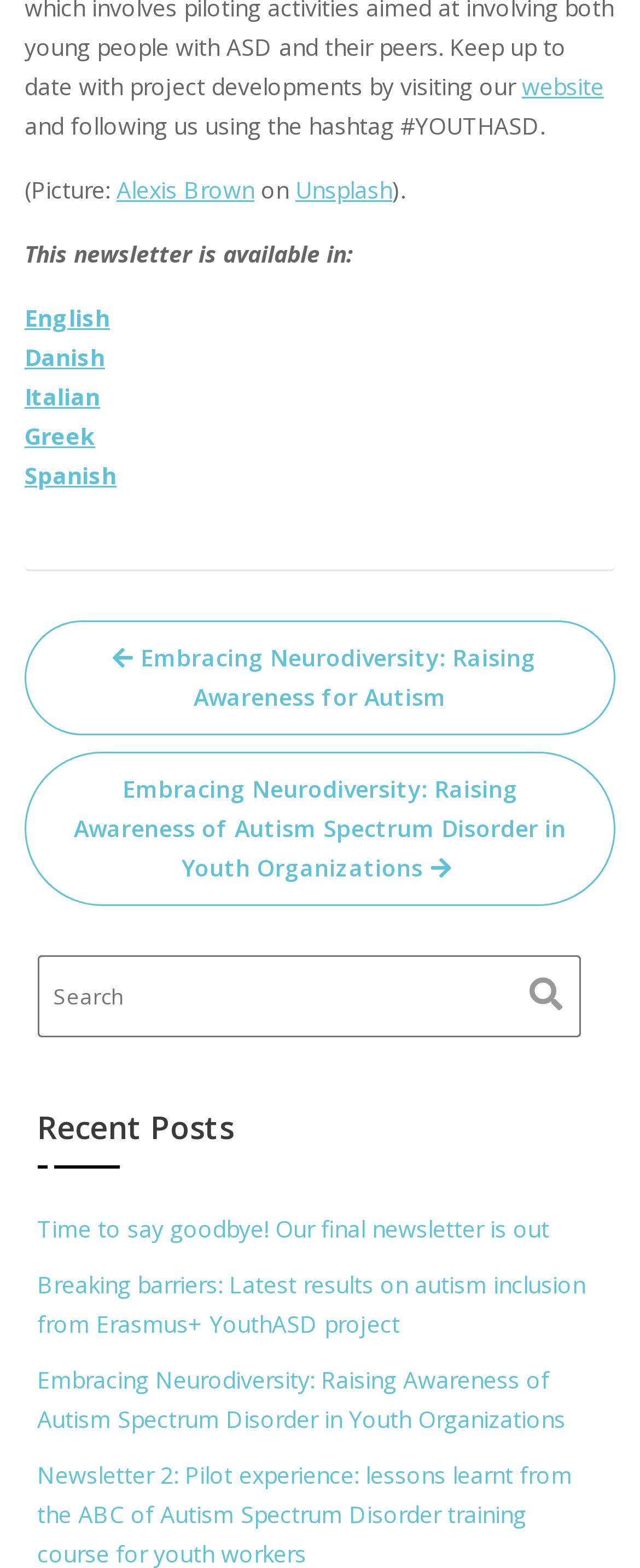Determine the coordinates of the bounding box for the clickable area needed to execute this instruction: "Find out who owns Twitter".

None